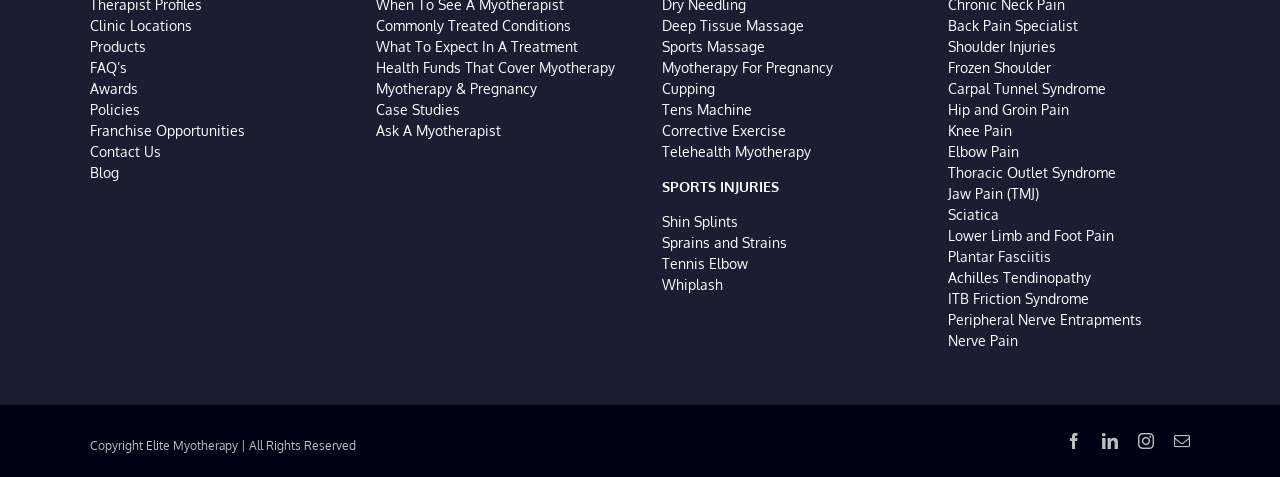Could you indicate the bounding box coordinates of the region to click in order to complete this instruction: "Read about Sports Injuries".

[0.517, 0.373, 0.609, 0.408]